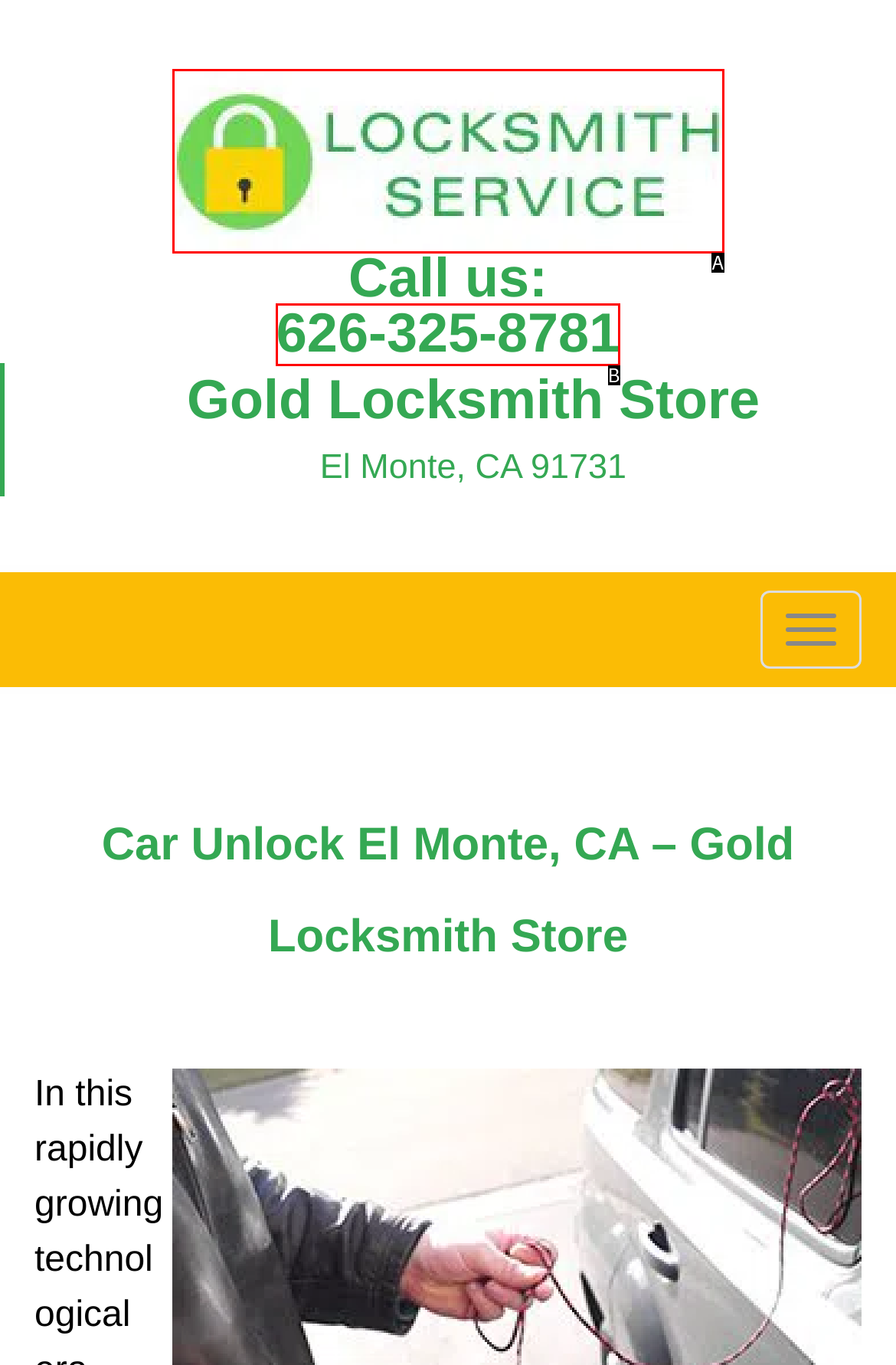Tell me which one HTML element best matches the description: 626-325-8781
Answer with the option's letter from the given choices directly.

B